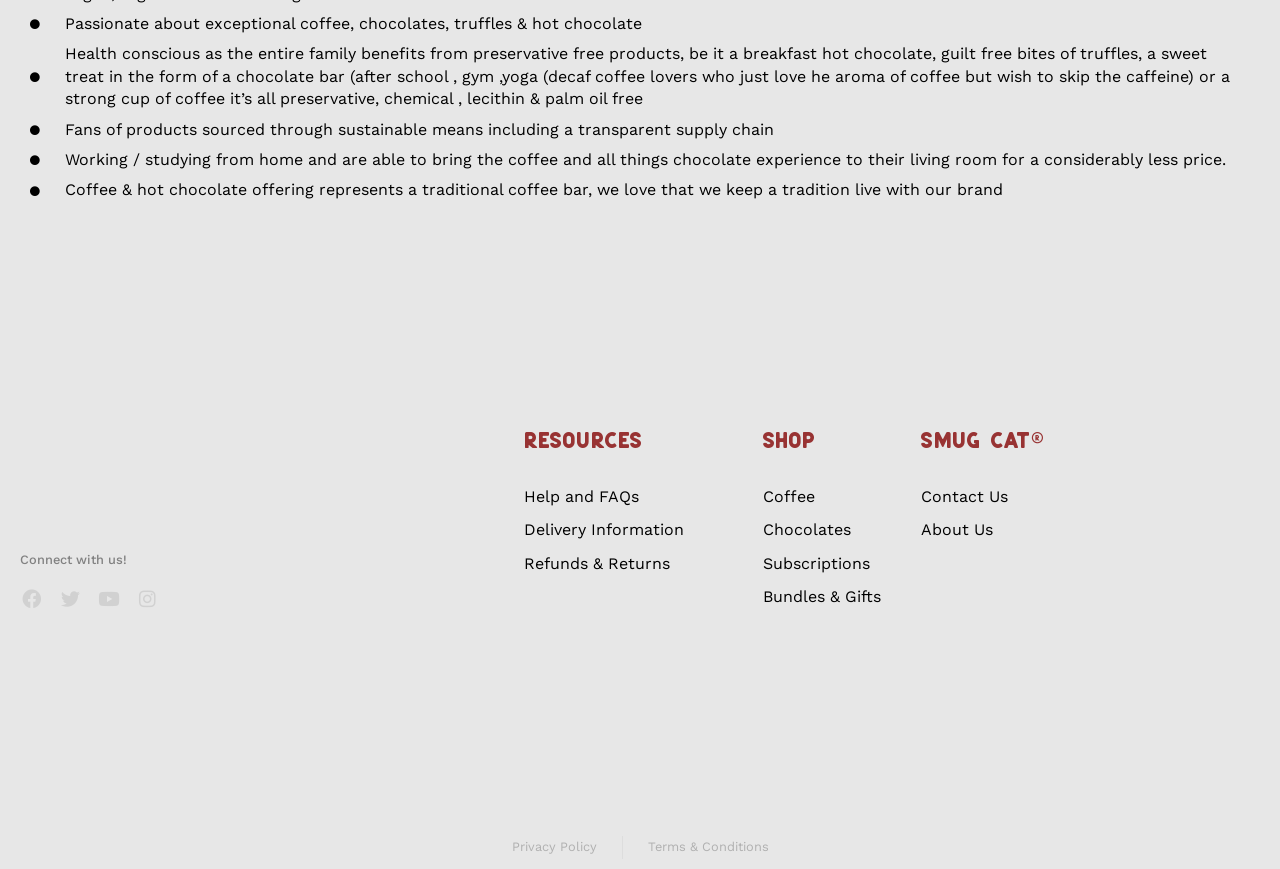How many payment methods are accepted by this website?
Based on the visual details in the image, please answer the question thoroughly.

This website accepts two payment methods, which are American Express (Amex) and JCB, as indicated by the images of their logos at the bottom of the webpage.